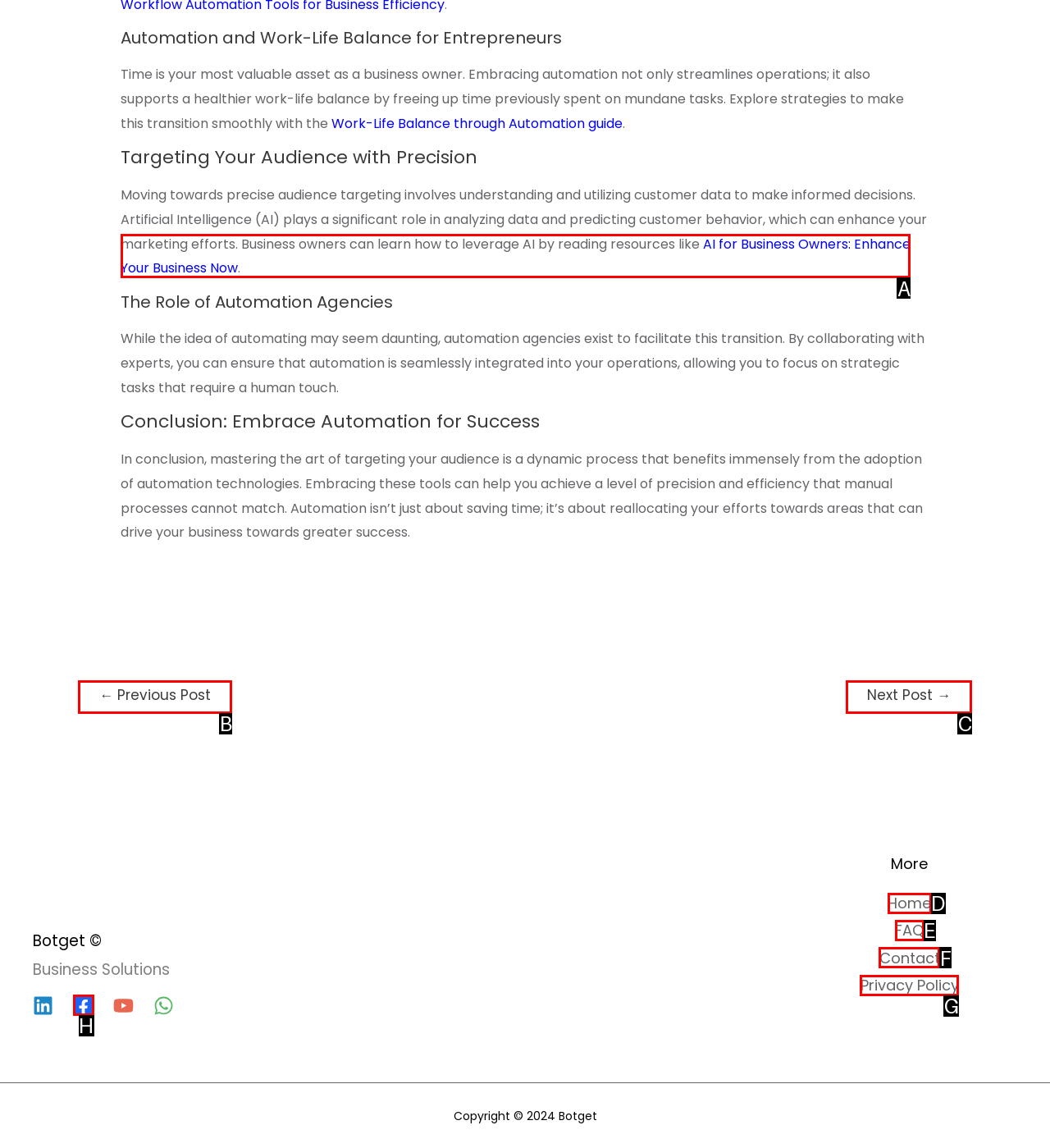Determine which HTML element to click to execute the following task: Learn how to leverage AI for business Answer with the letter of the selected option.

A